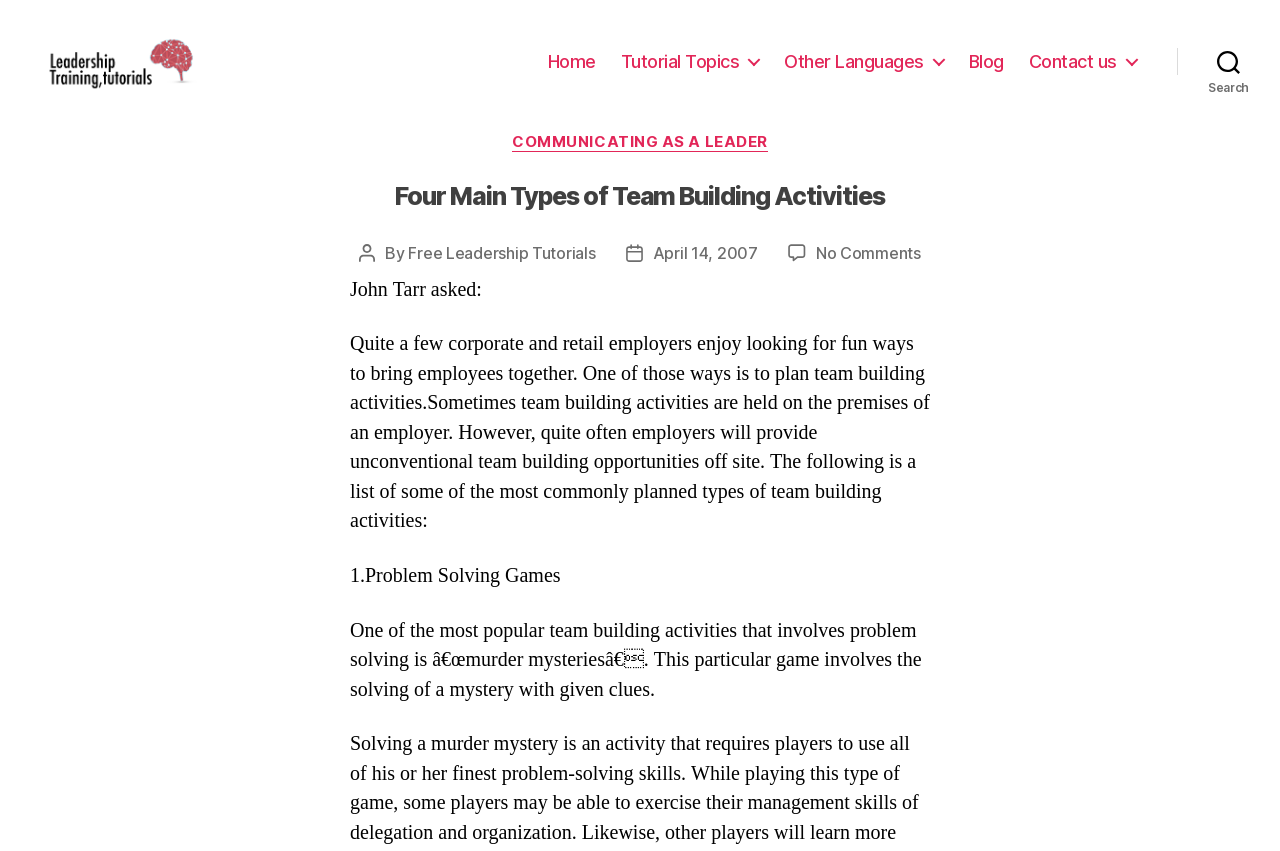Identify the bounding box coordinates of the clickable region necessary to fulfill the following instruction: "Visit the 'Blog' page". The bounding box coordinates should be four float numbers between 0 and 1, i.e., [left, top, right, bottom].

[0.757, 0.061, 0.784, 0.087]